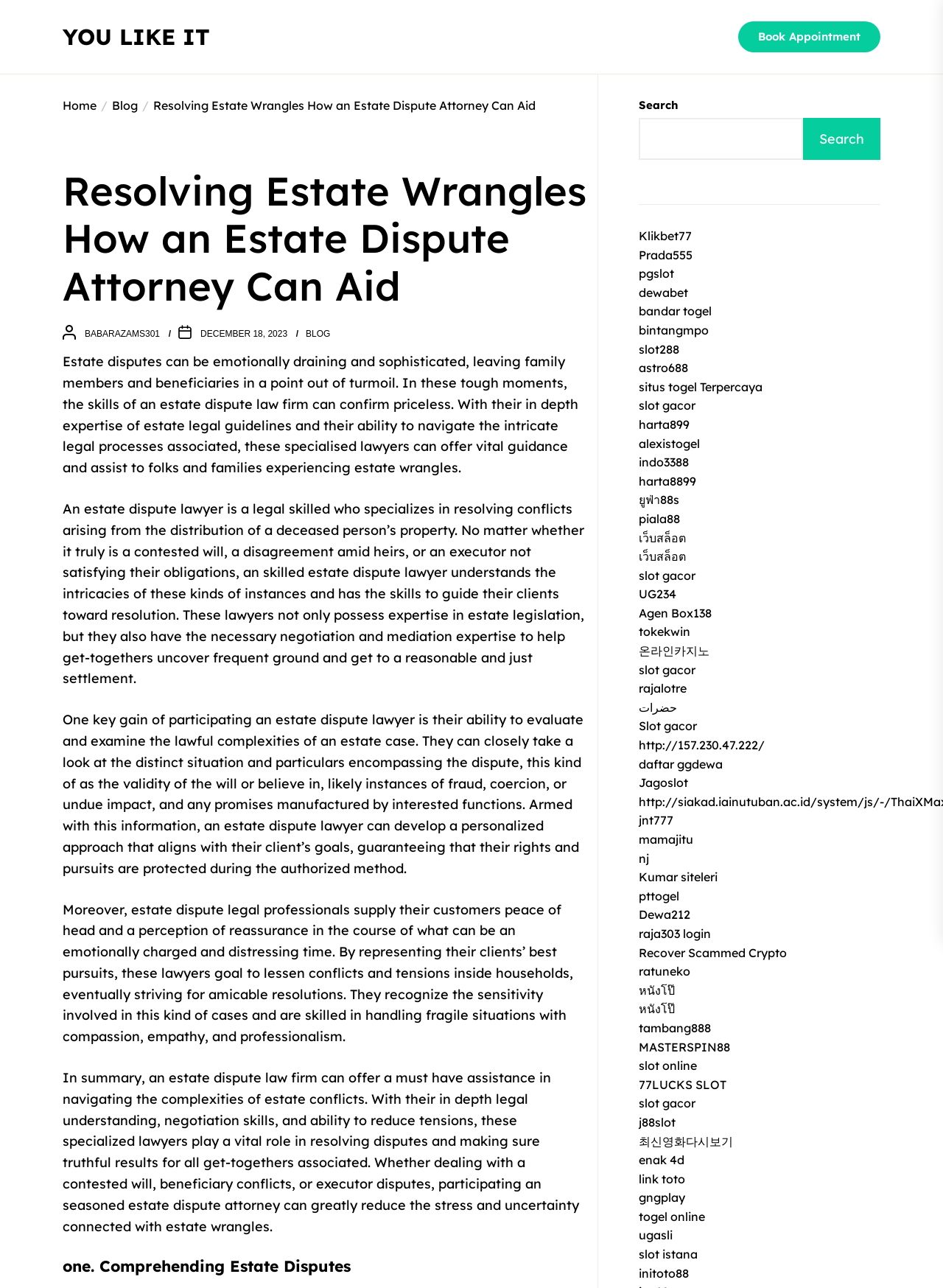What is an estate dispute lawyer?
Using the screenshot, give a one-word or short phrase answer.

A legal expert